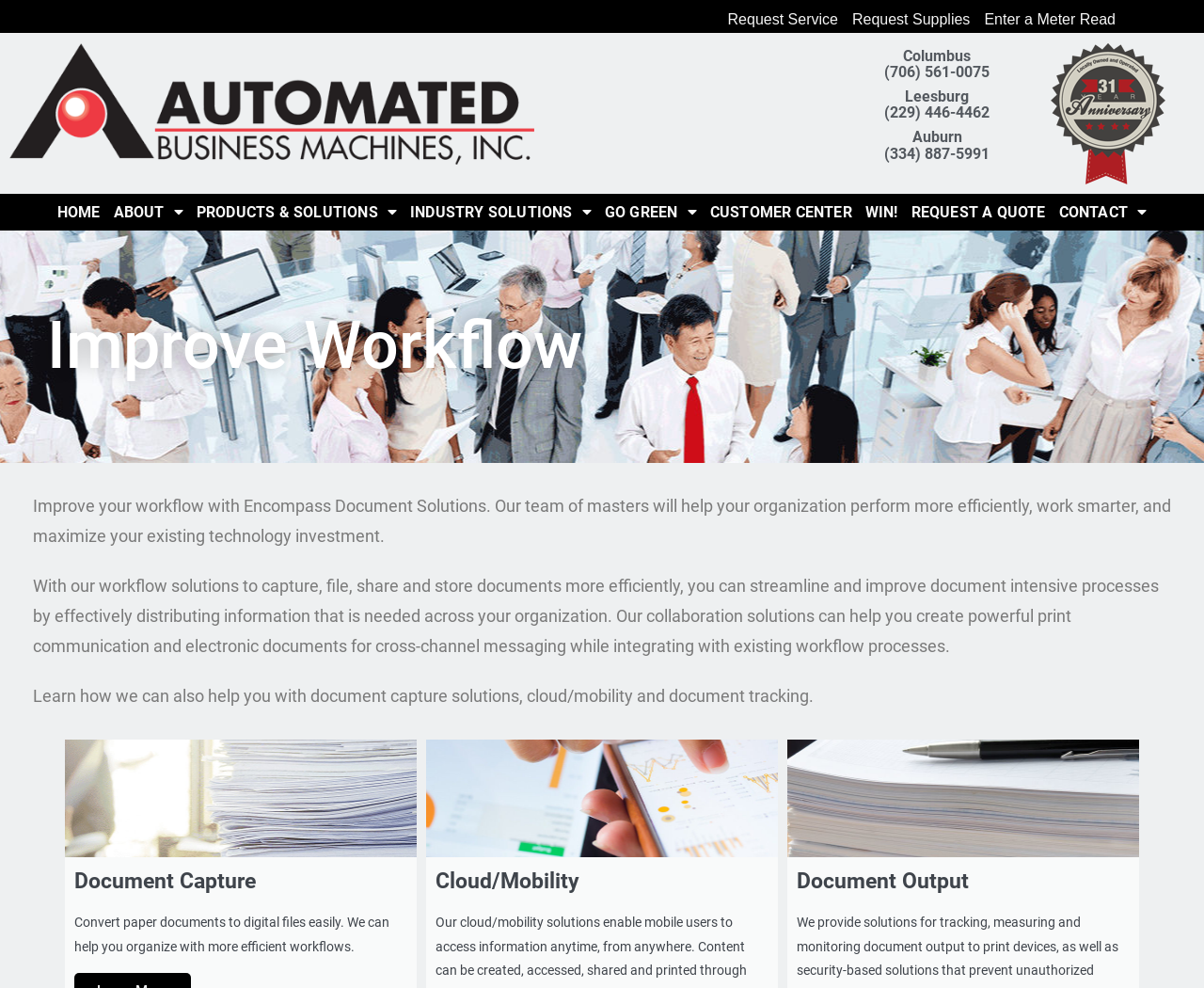Could you locate the bounding box coordinates for the section that should be clicked to accomplish this task: "Learn about Angelina Jolie".

None